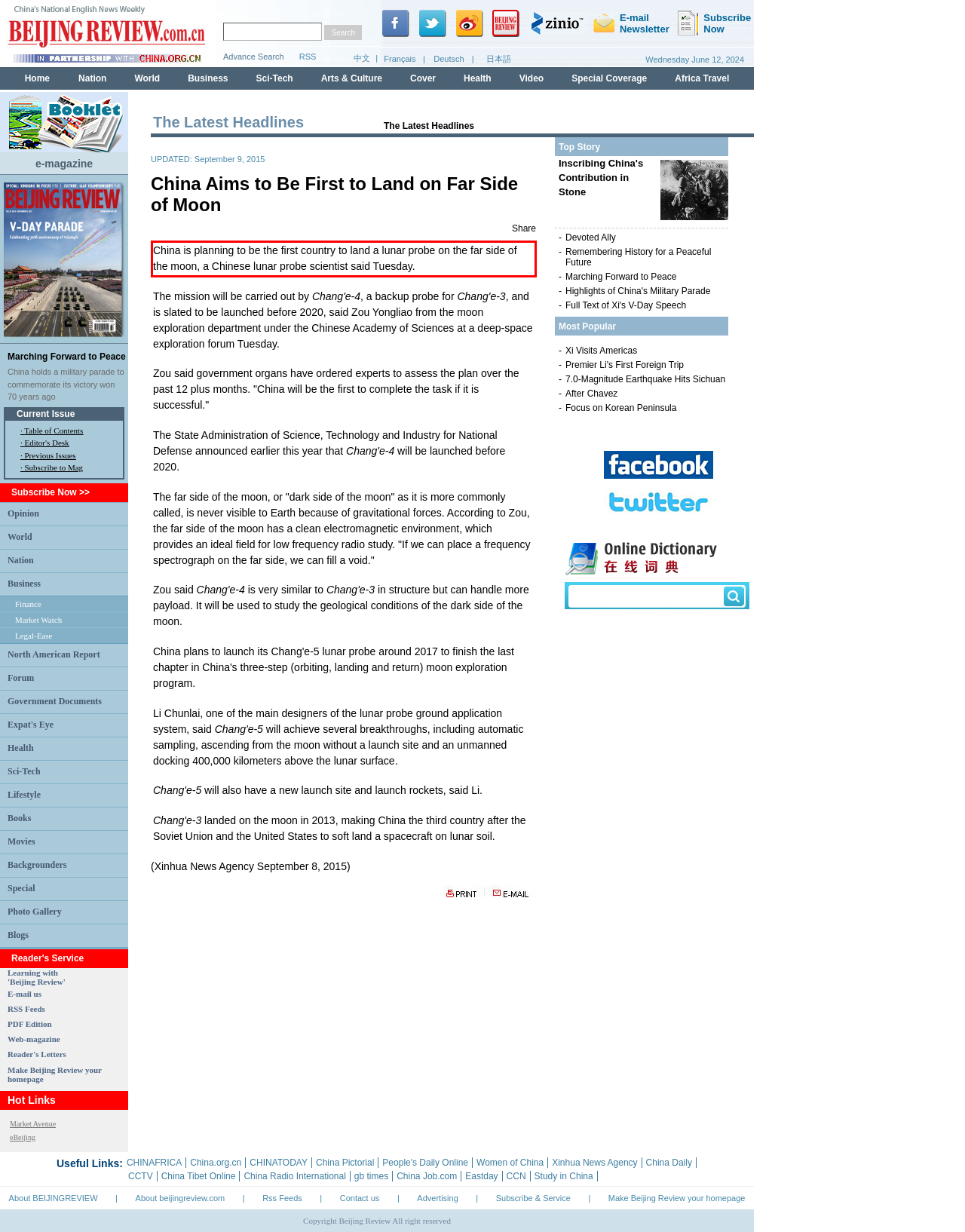Examine the webpage screenshot, find the red bounding box, and extract the text content within this marked area.

China is planning to be the first country to land a lunar probe on the far side of the moon, a Chinese lunar probe scientist said Tuesday.